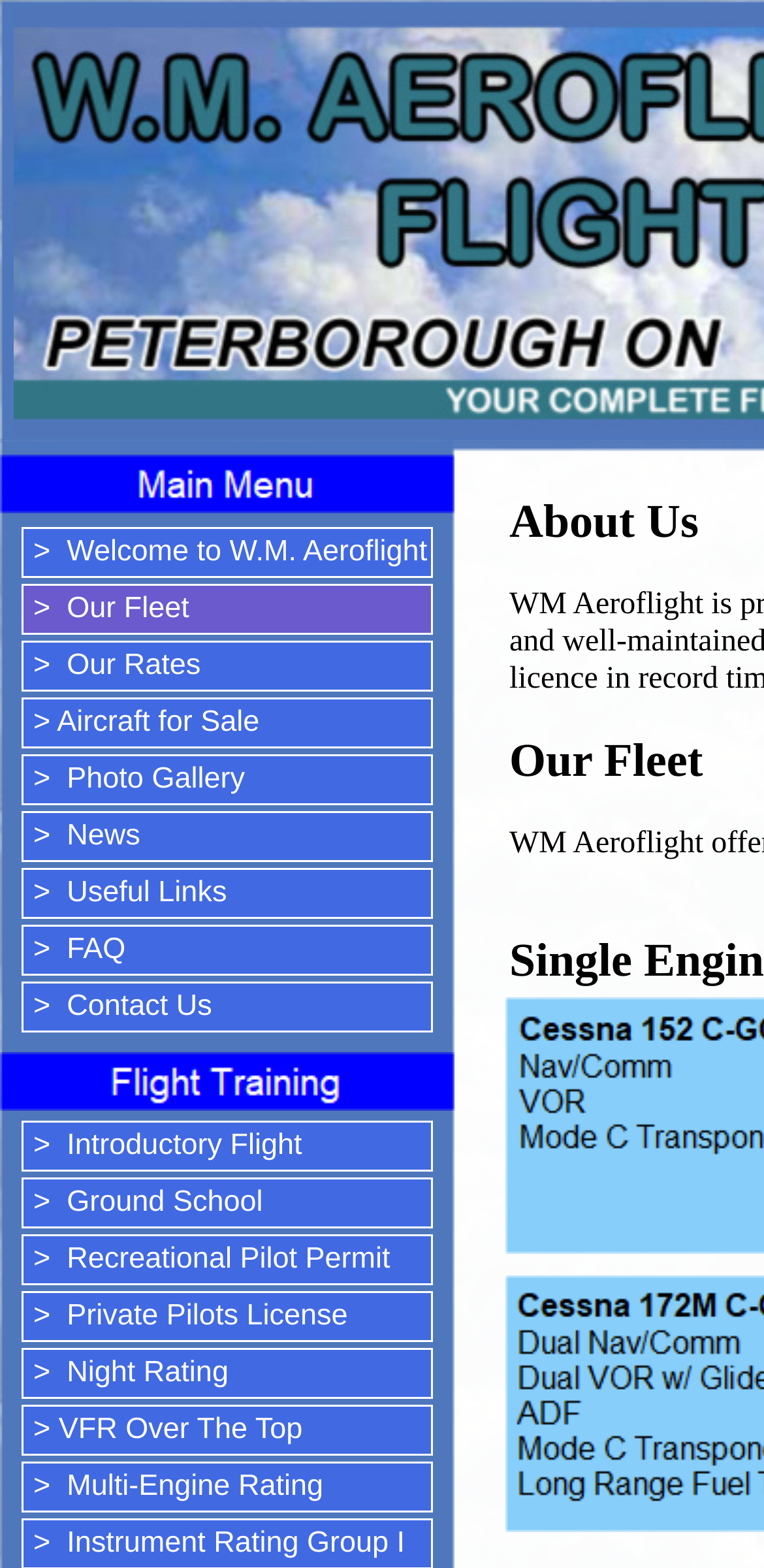Determine the bounding box for the HTML element described here: "> Our Rates". The coordinates should be given as [left, top, right, bottom] with each number being a float between 0 and 1.

[0.028, 0.409, 0.567, 0.441]